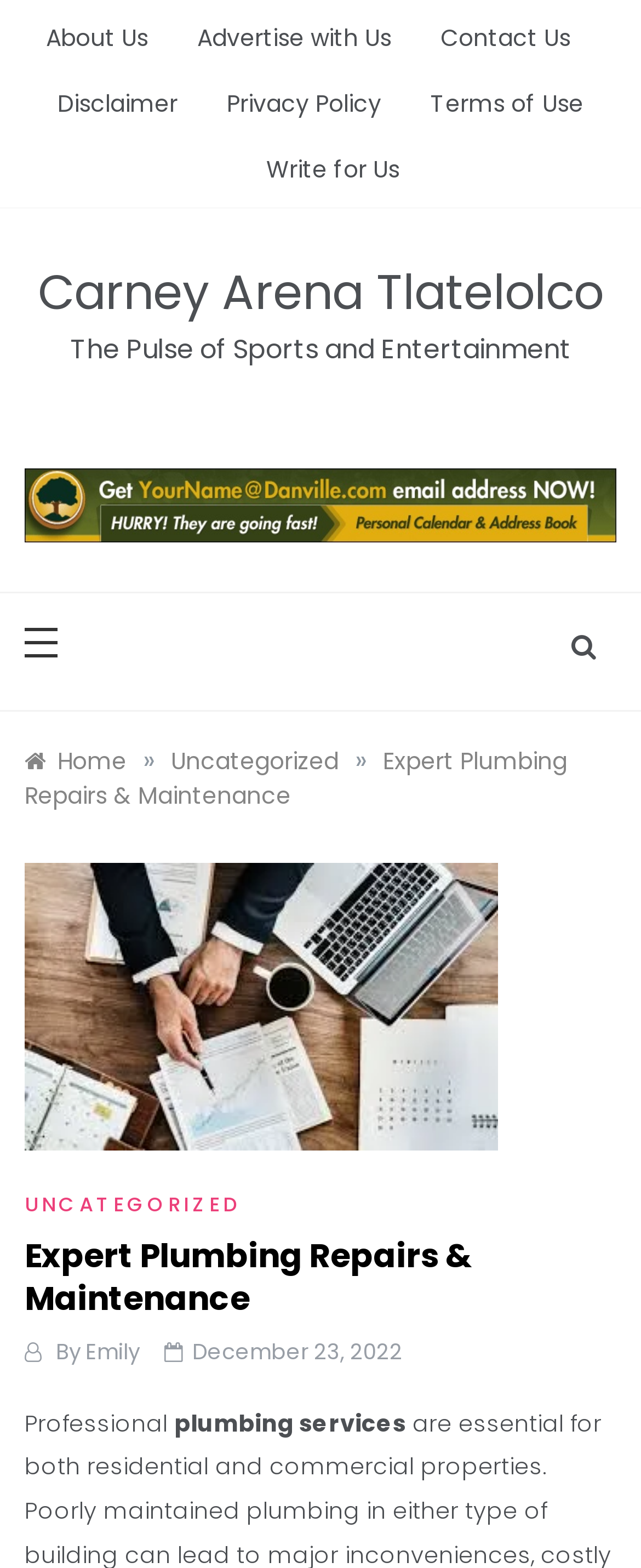Please provide a short answer using a single word or phrase for the question:
What is the category of the article?

Uncategorized